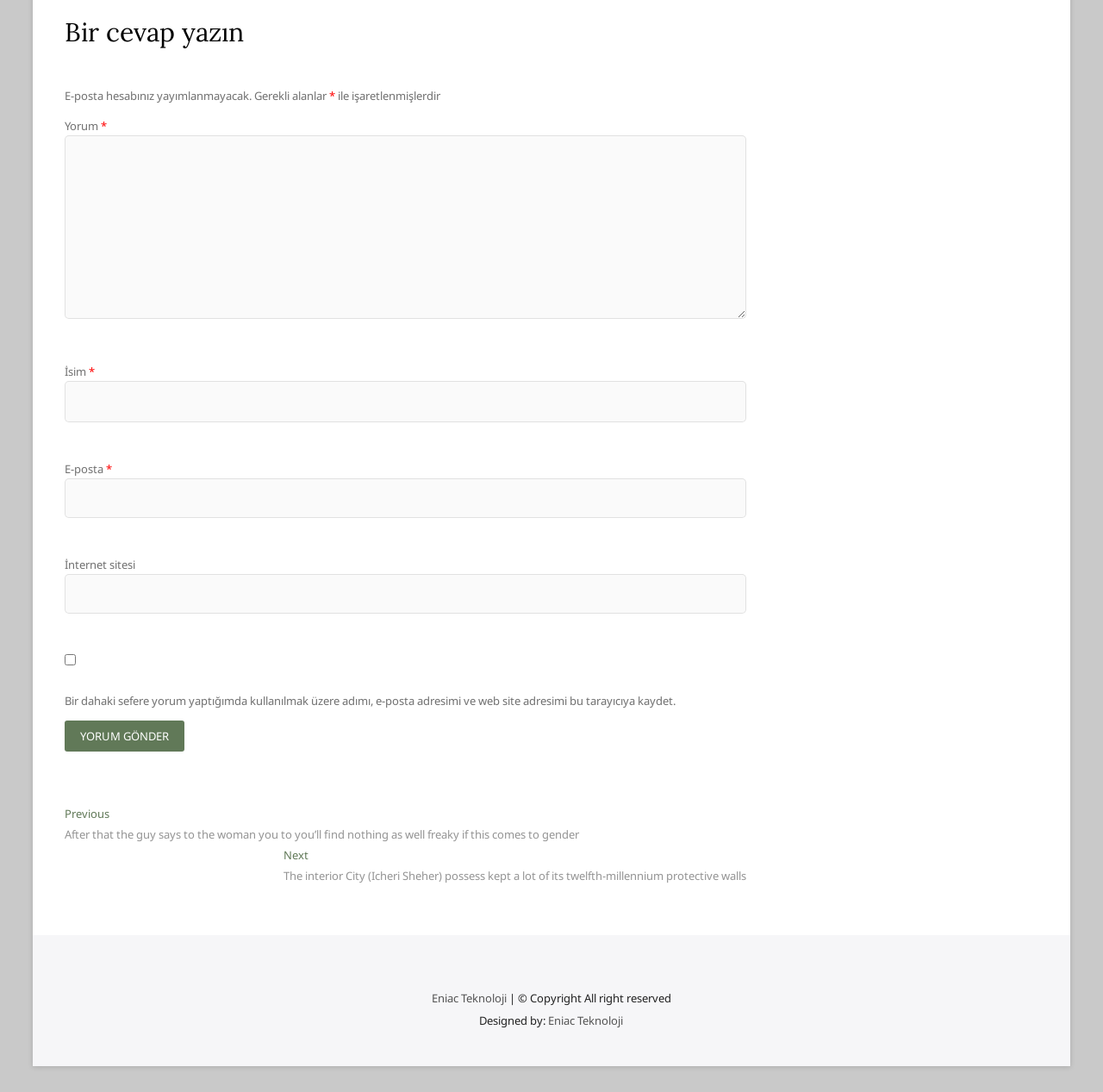What is the label of the first text box?
Using the visual information, reply with a single word or short phrase.

Yorum